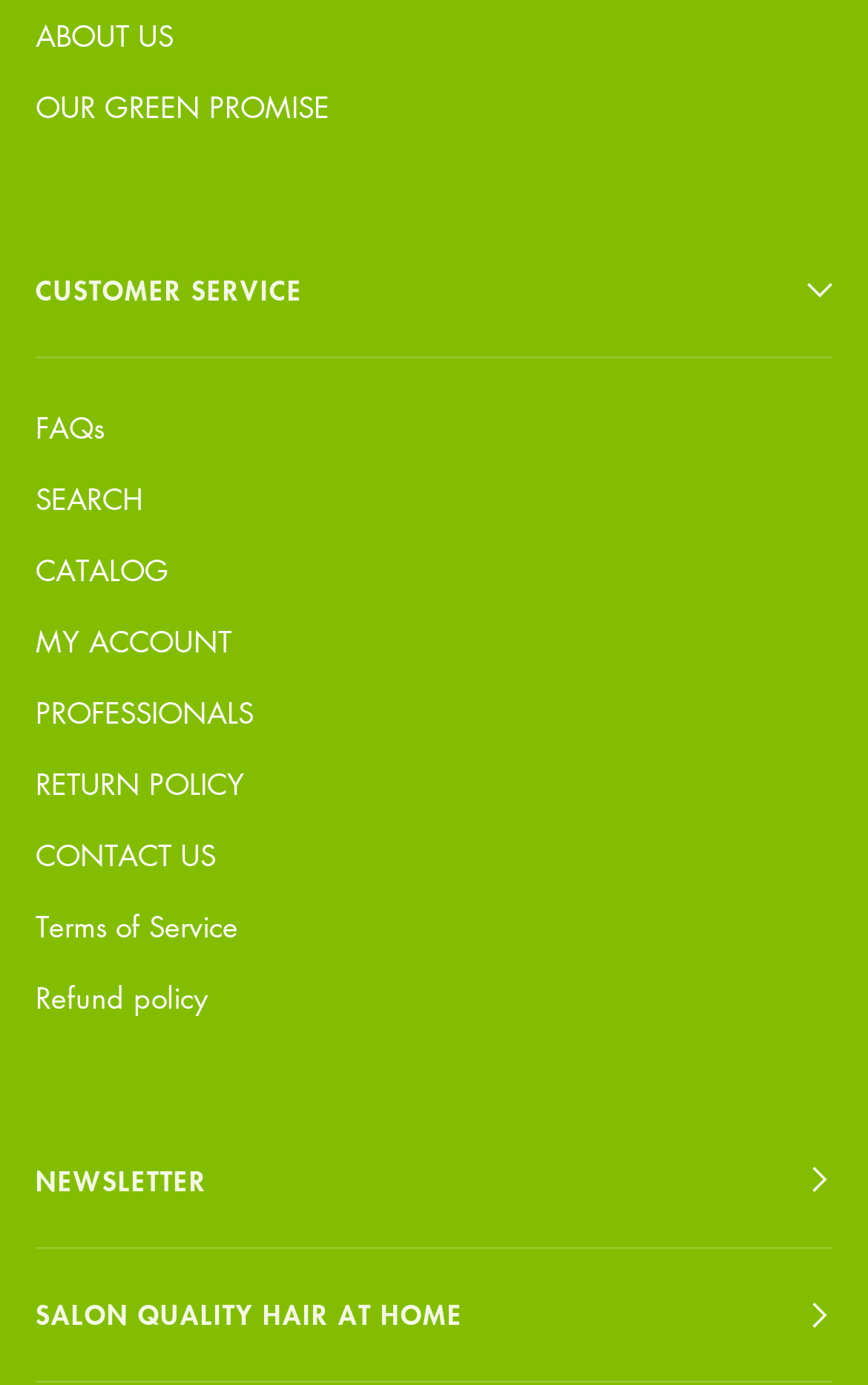Use a single word or phrase to answer the question:
What is the last link on the webpage?

SALON QUALITY HAIR AT HOME